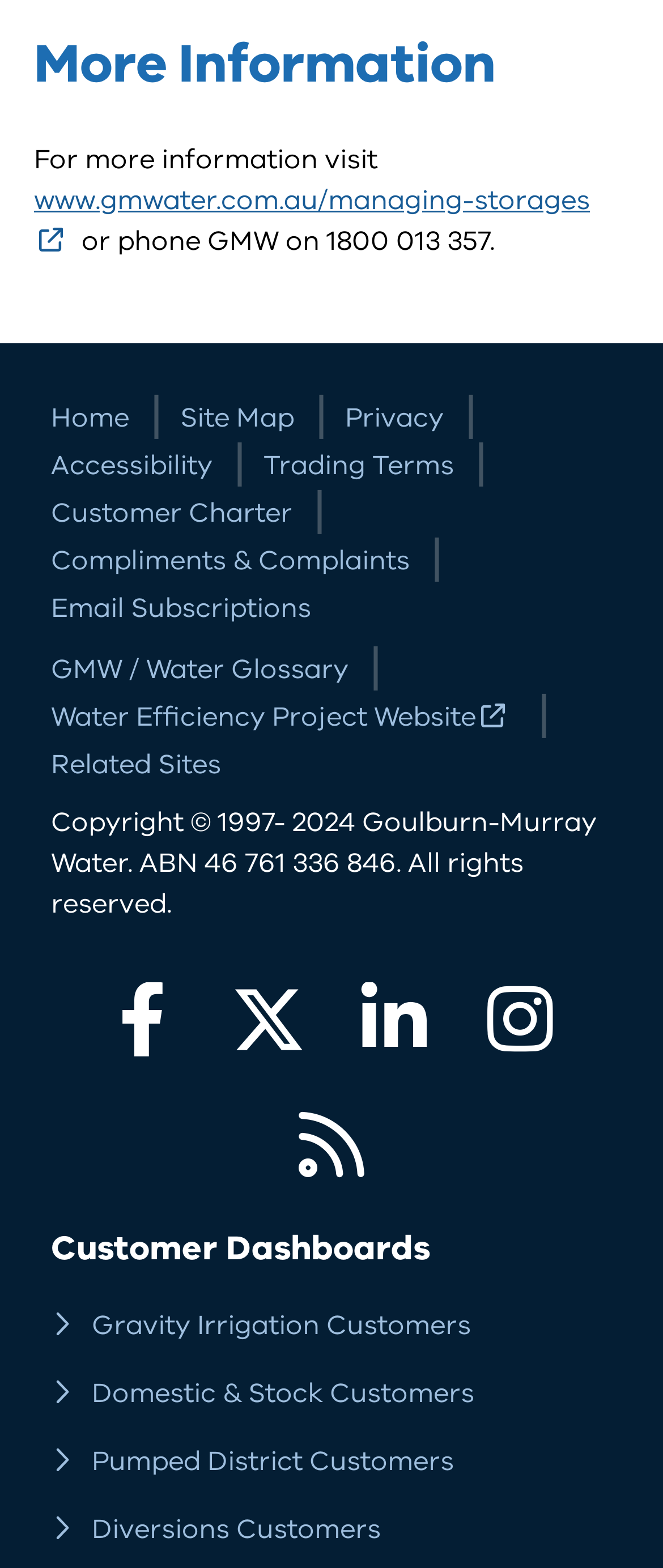How many social media links are available?
Based on the screenshot, give a detailed explanation to answer the question.

The webpage has four social media links, which are Facebook, Twitter, LinkedIn, and Instagram, located at the bottom of the webpage.